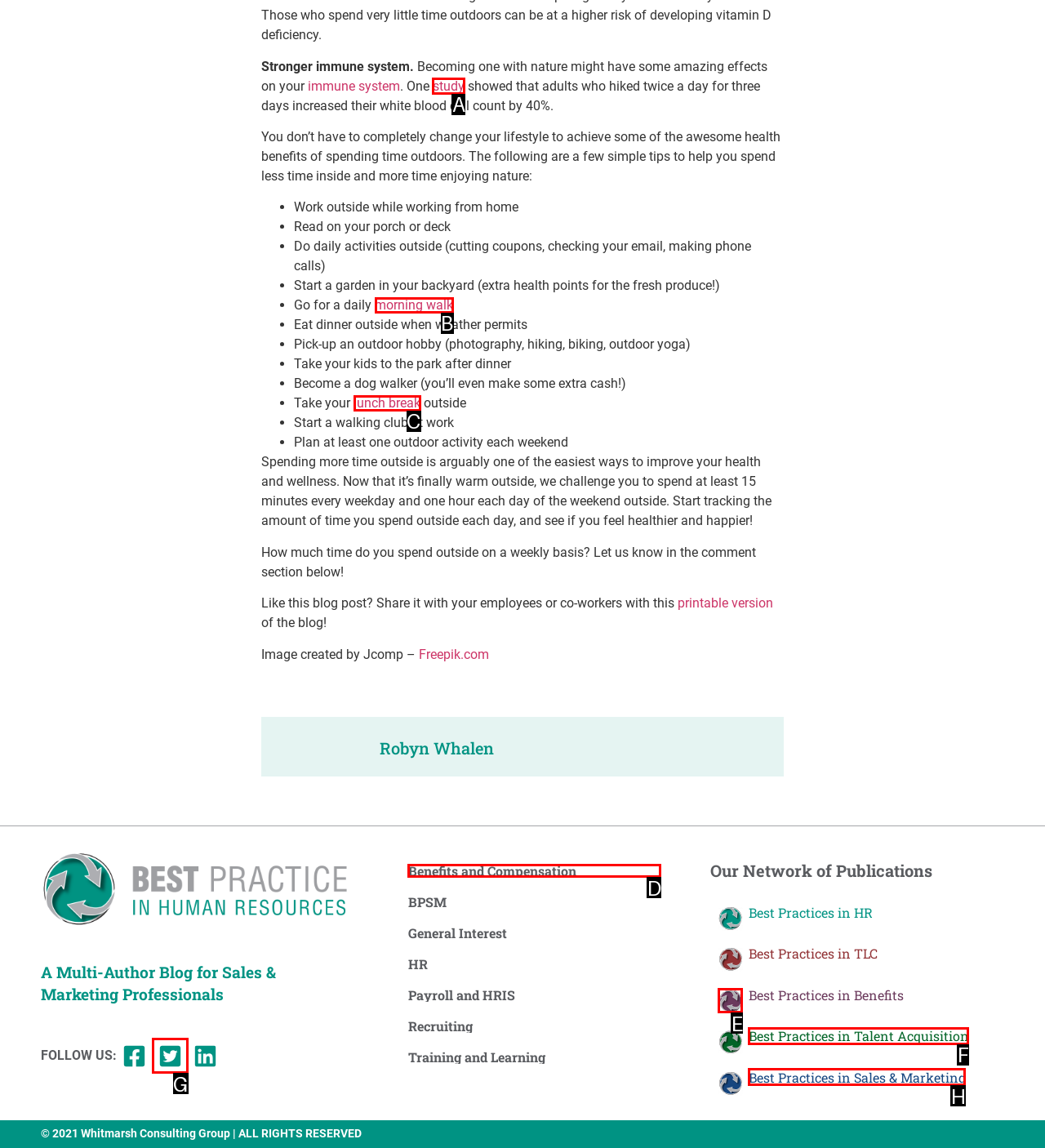Tell me which one HTML element I should click to complete the following instruction: Click on the link to read more about the study
Answer with the option's letter from the given choices directly.

A